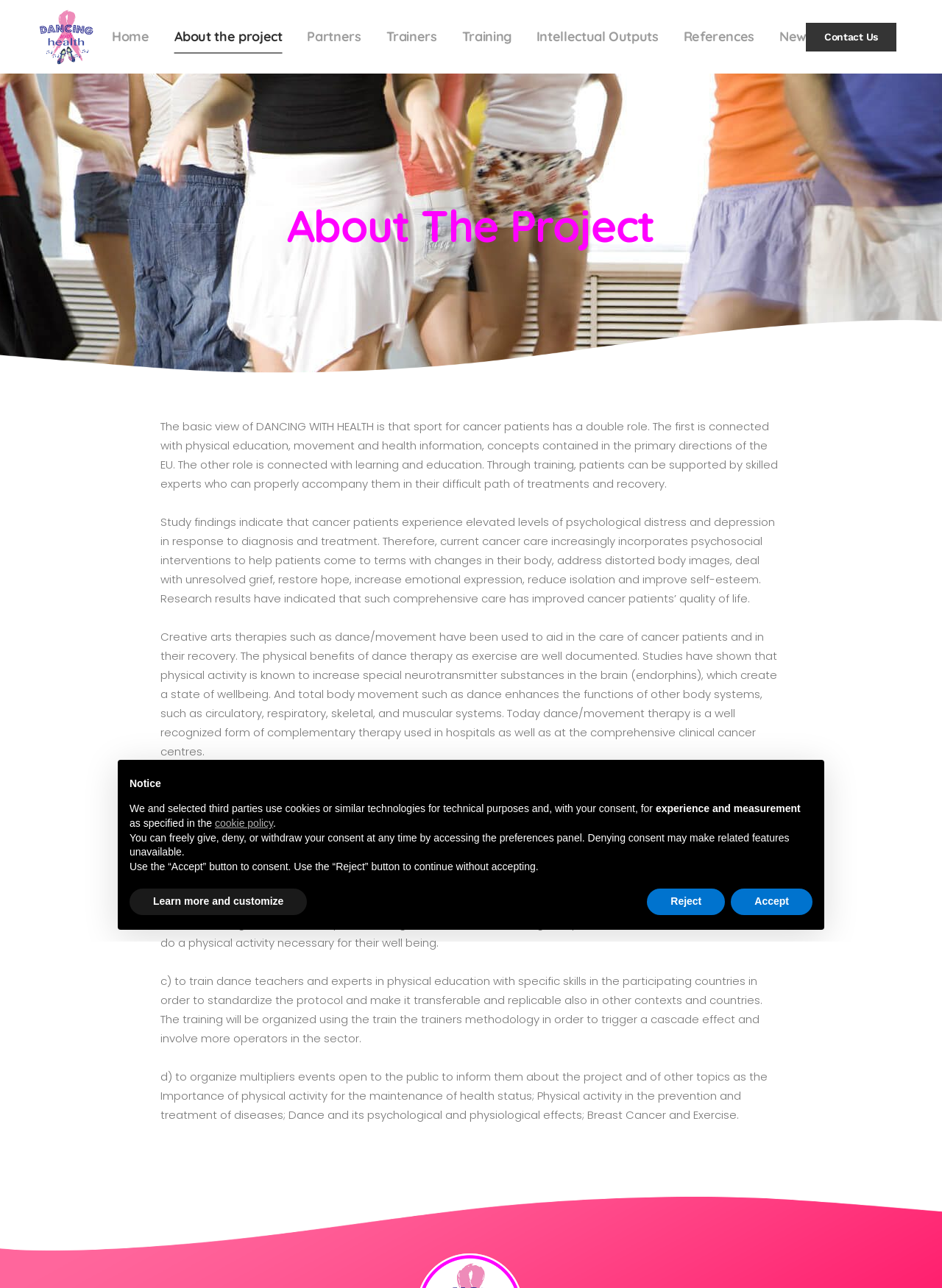Determine the bounding box coordinates of the section I need to click to execute the following instruction: "Click the 'Partners' link". Provide the coordinates as four float numbers between 0 and 1, i.e., [left, top, right, bottom].

[0.313, 0.0, 0.397, 0.057]